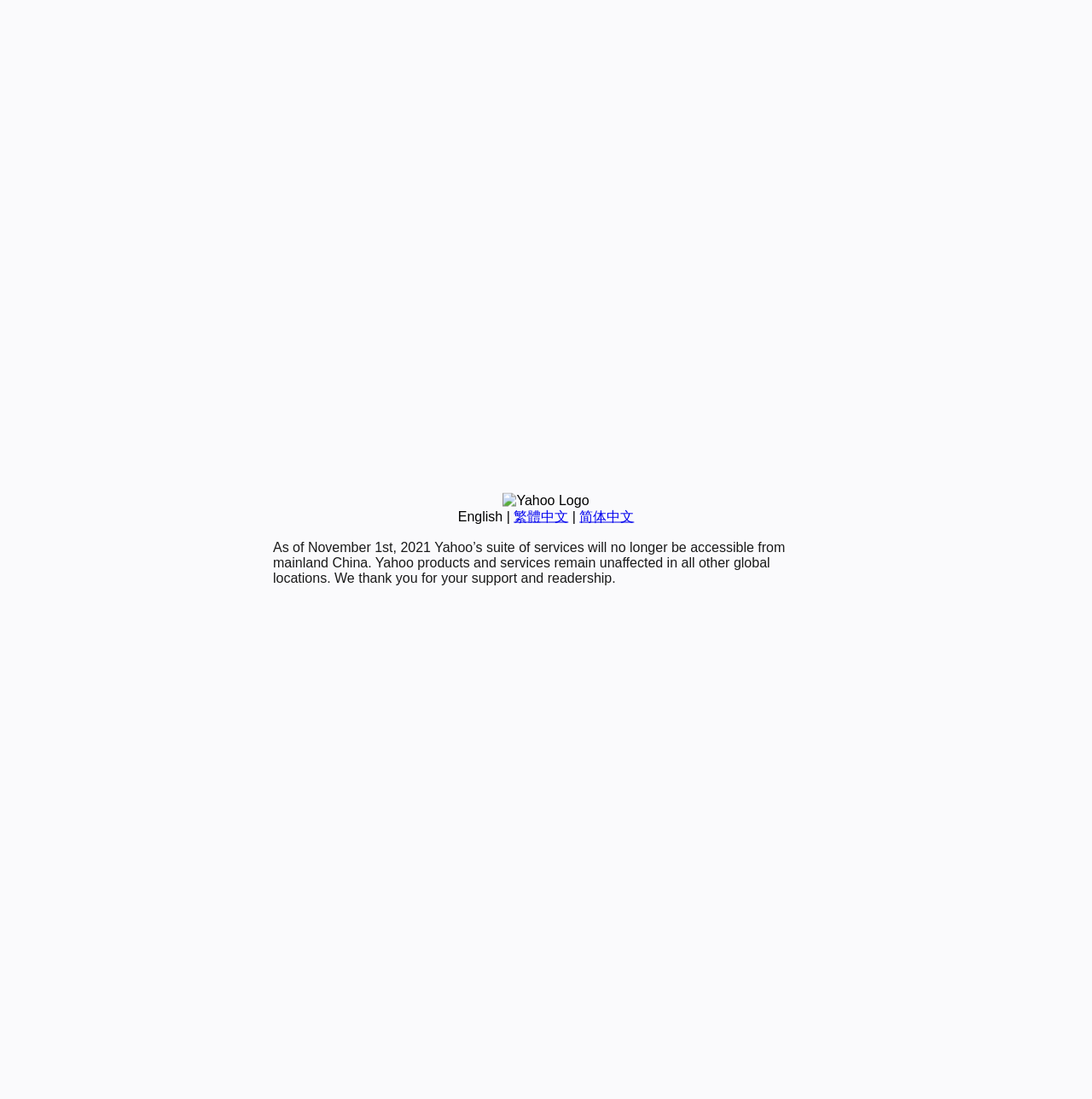Identify the bounding box for the given UI element using the description provided. Coordinates should be in the format (top-left x, top-left y, bottom-right x, bottom-right y) and must be between 0 and 1. Here is the description: 简体中文

[0.531, 0.463, 0.581, 0.476]